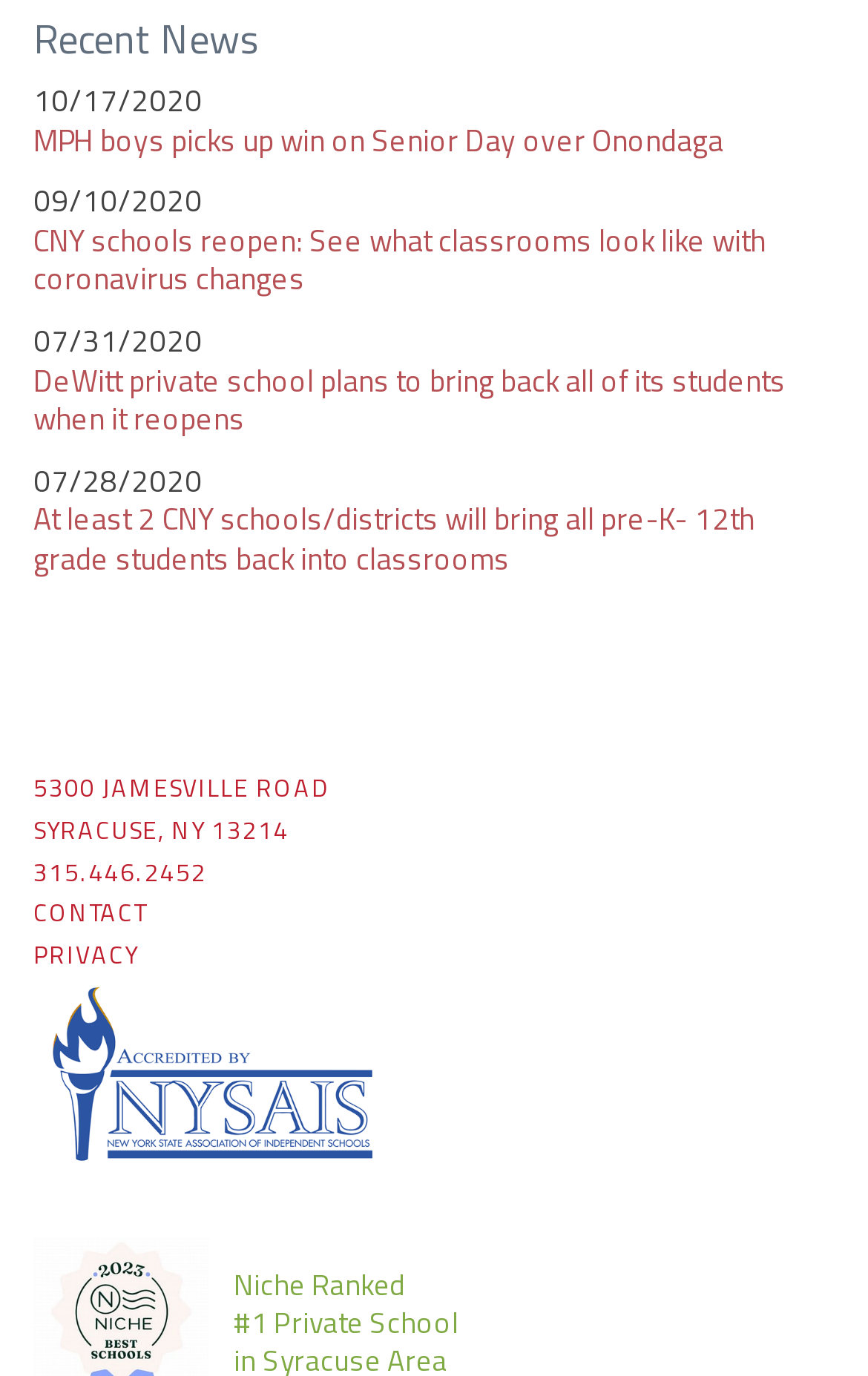Identify the bounding box for the UI element described as: "parent_node: Niche Ranked". Ensure the coordinates are four float numbers between 0 and 1, formatted as [left, top, right, bottom].

[0.038, 0.757, 0.441, 0.801]